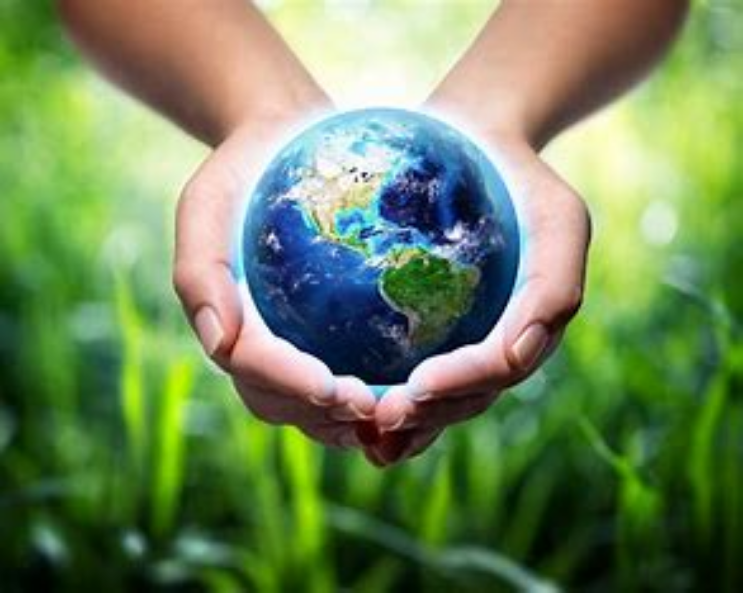What is the main theme of the image?
Based on the visual, give a brief answer using one word or a short phrase.

Environmental stewardship